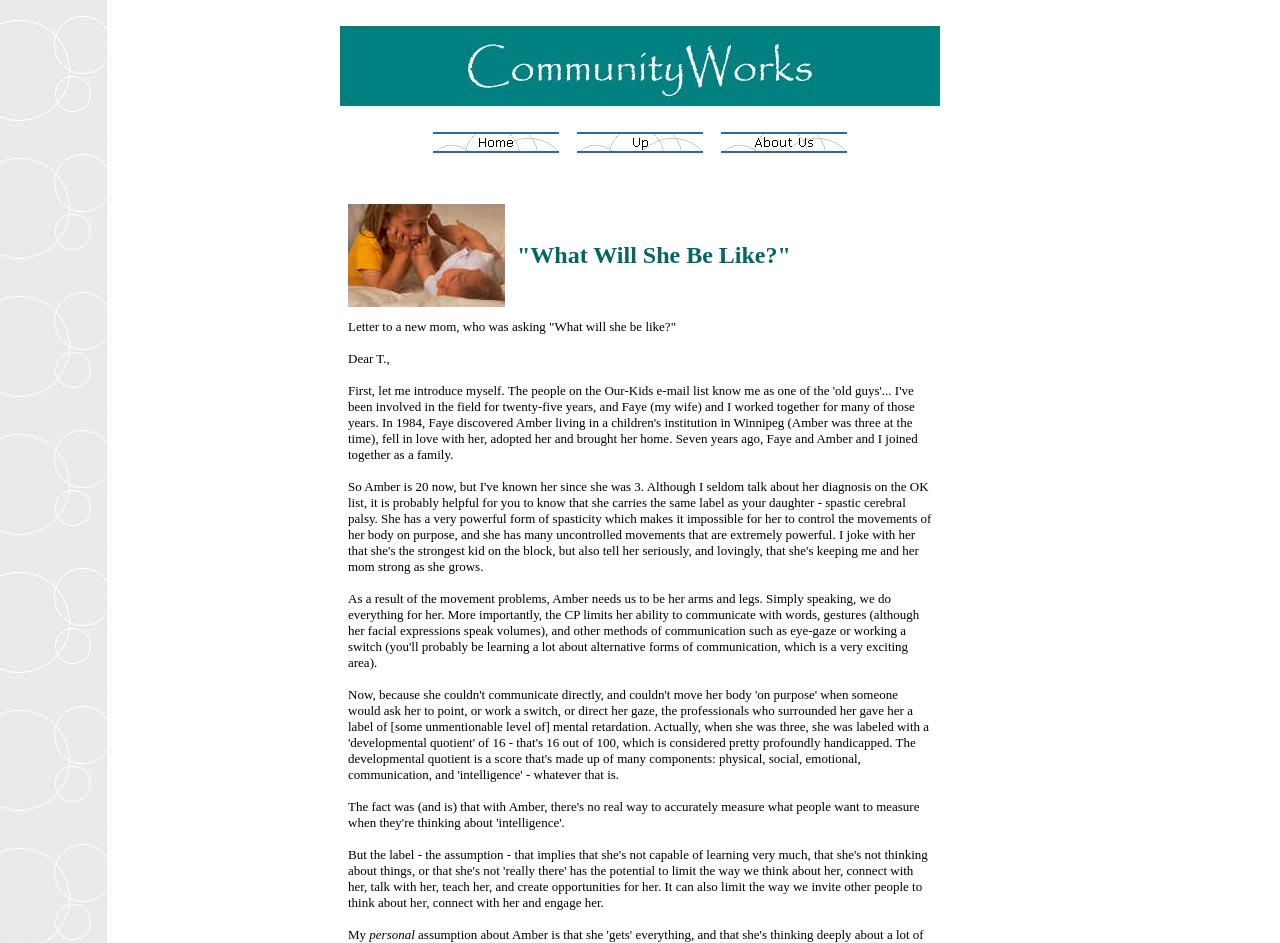Determine the bounding box for the HTML element described here: "alt="Home" name="MSFPnav1"". The coordinates should be given as [left, top, right, bottom] with each number being a float between 0 and 1.

[0.332, 0.136, 0.442, 0.154]